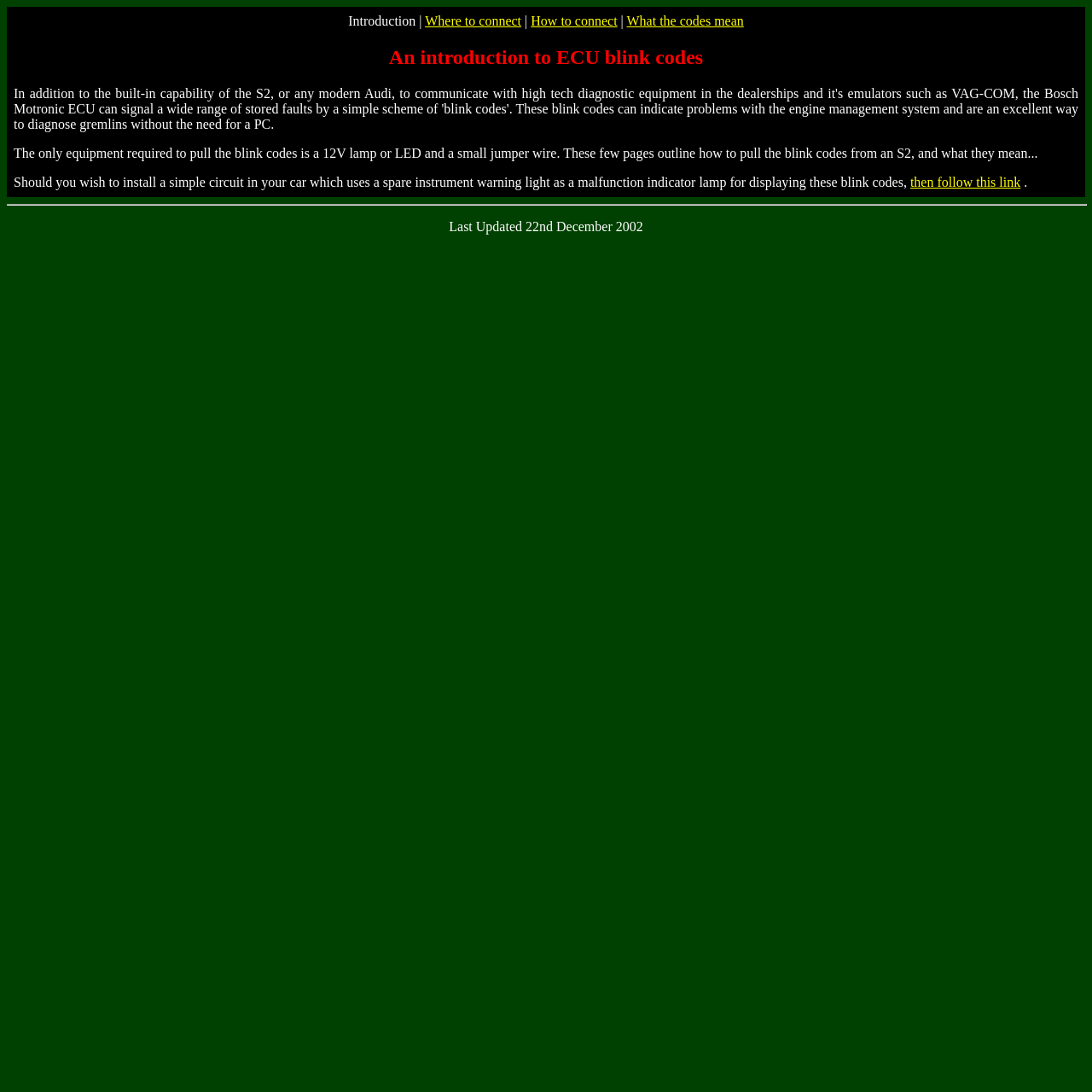Please answer the following question using a single word or phrase: Where can I find information on how to connect?

Link 'How to connect'